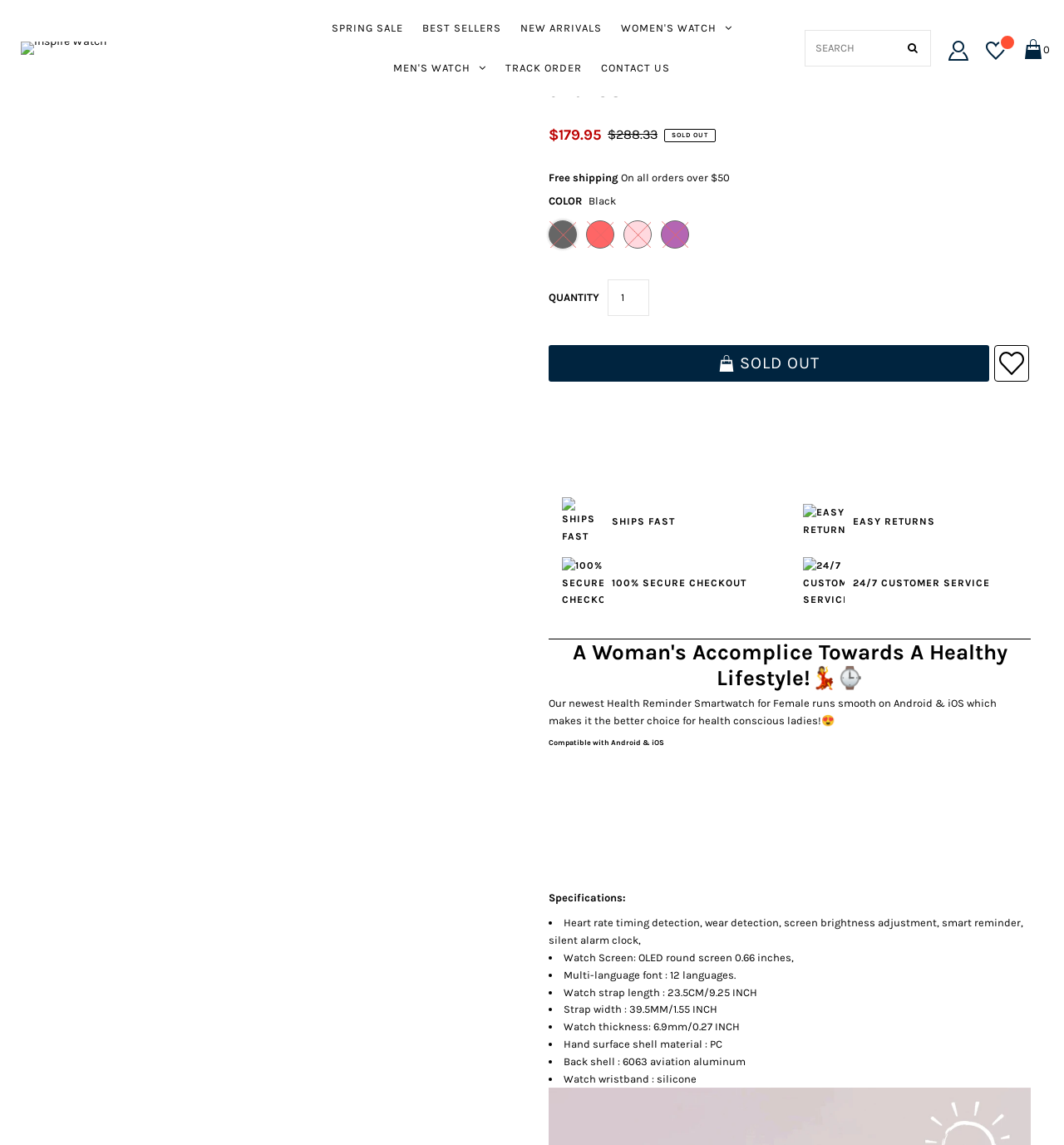Return the bounding box coordinates of the UI element that corresponds to this description: "ACCOUNT". The coordinates must be given as four float numbers in the range of 0 and 1, [left, top, right, bottom].

[0.892, 0.036, 0.91, 0.058]